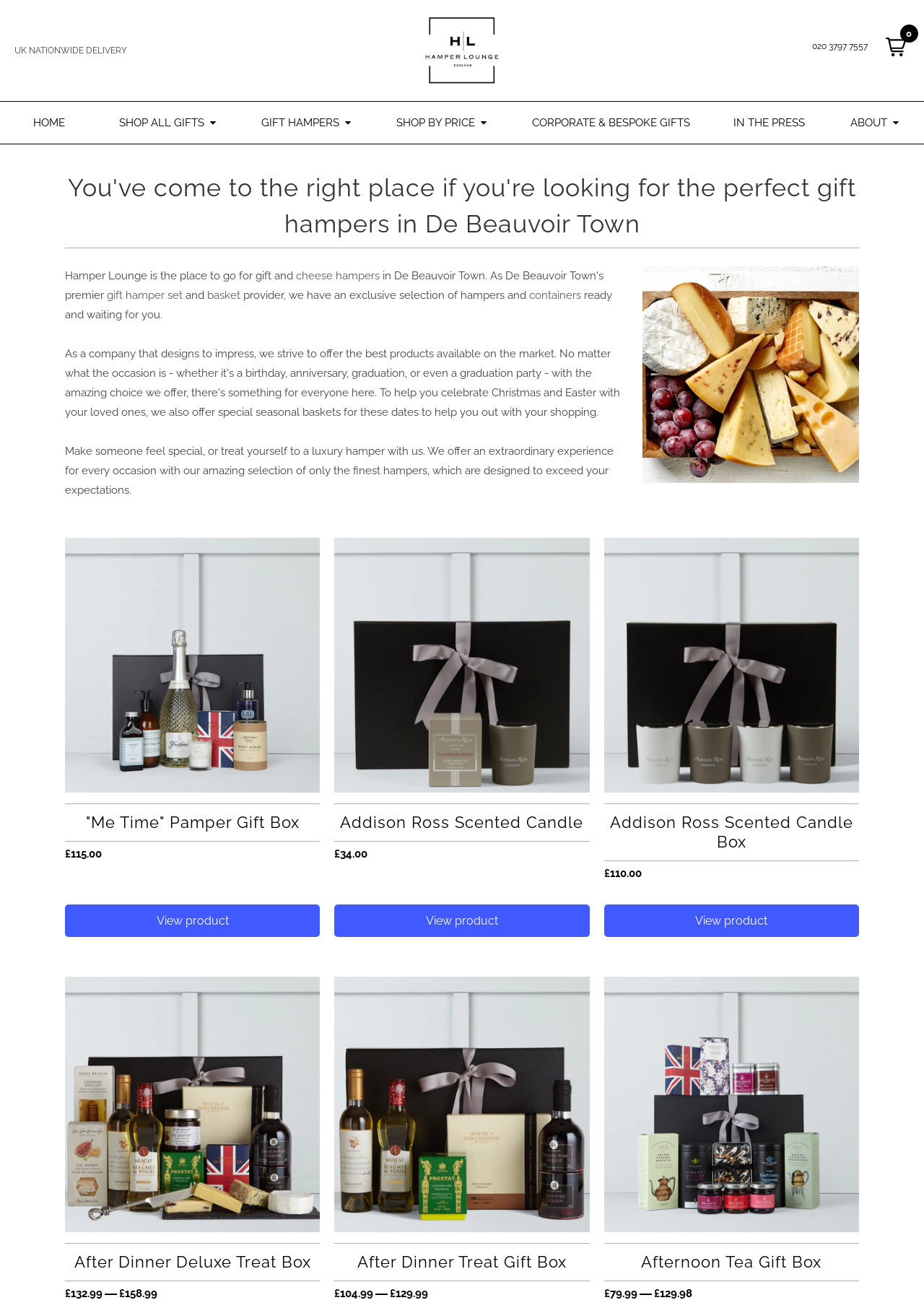Please locate the bounding box coordinates of the region I need to click to follow this instruction: "Click on the 'Submit' link".

None